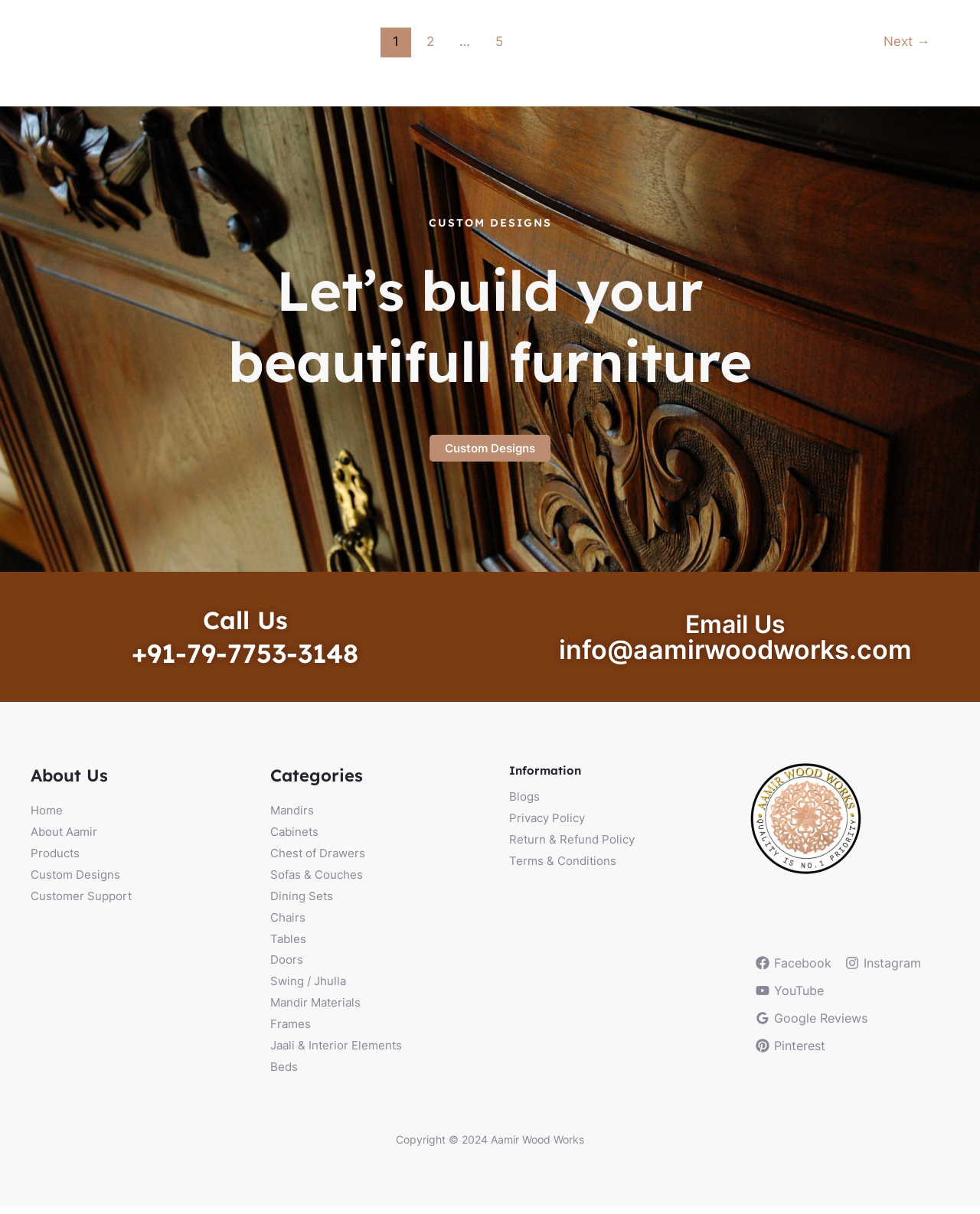Locate the bounding box coordinates of the element's region that should be clicked to carry out the following instruction: "call us". The coordinates need to be four float numbers between 0 and 1, i.e., [left, top, right, bottom].

[0.134, 0.497, 0.366, 0.552]